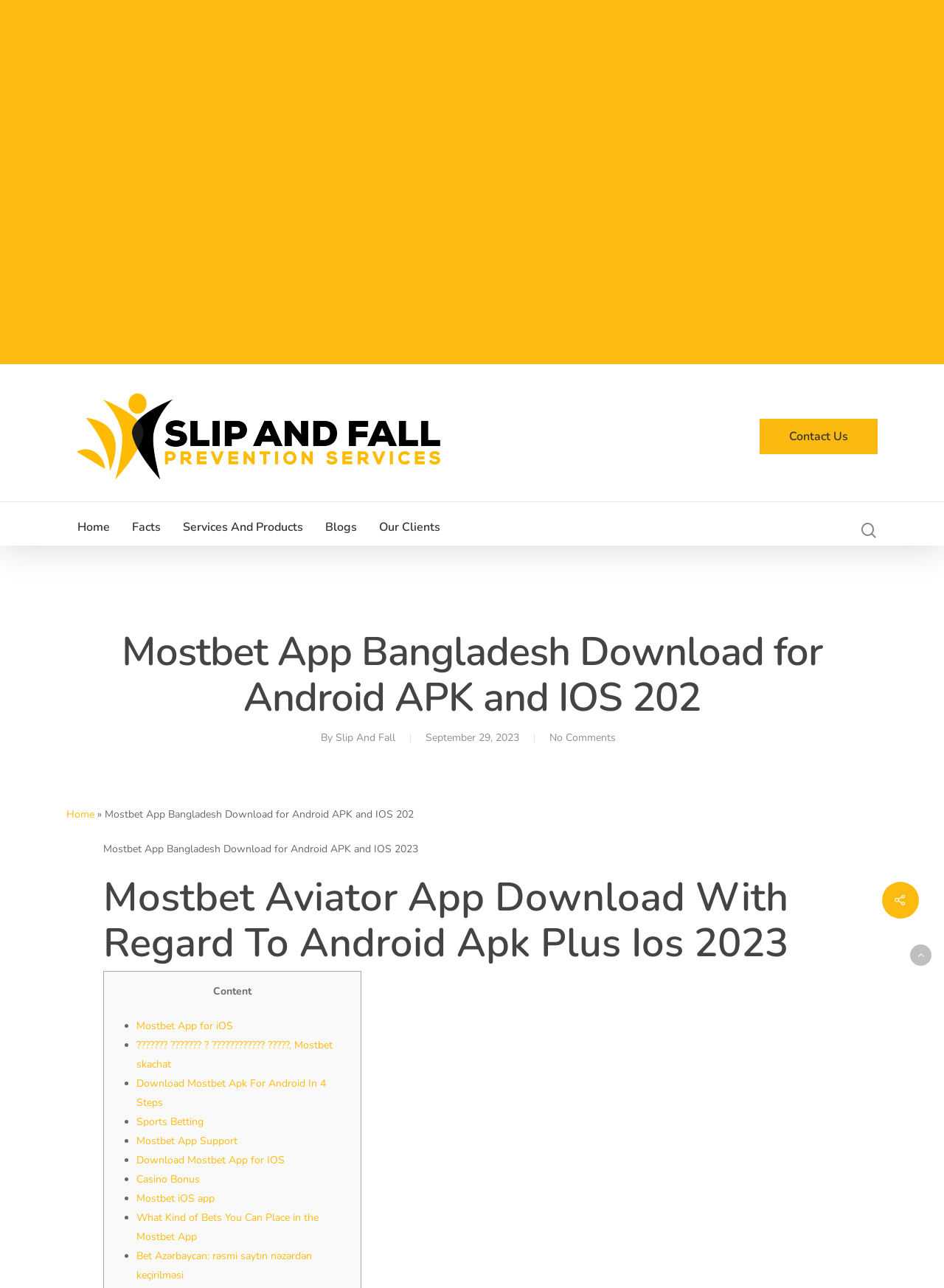What is the warning message on the top?
Please provide a detailed and comprehensive answer to the question.

The warning message on the top of the webpage is 'Warning: Constant WORK_DIR already defined in /var/www/wp-content/plugins/wwpformcontact/wwpformcontact.php on line 50'. This warning message is indicating that there is a constant WORK_DIR already defined in the specified PHP file.